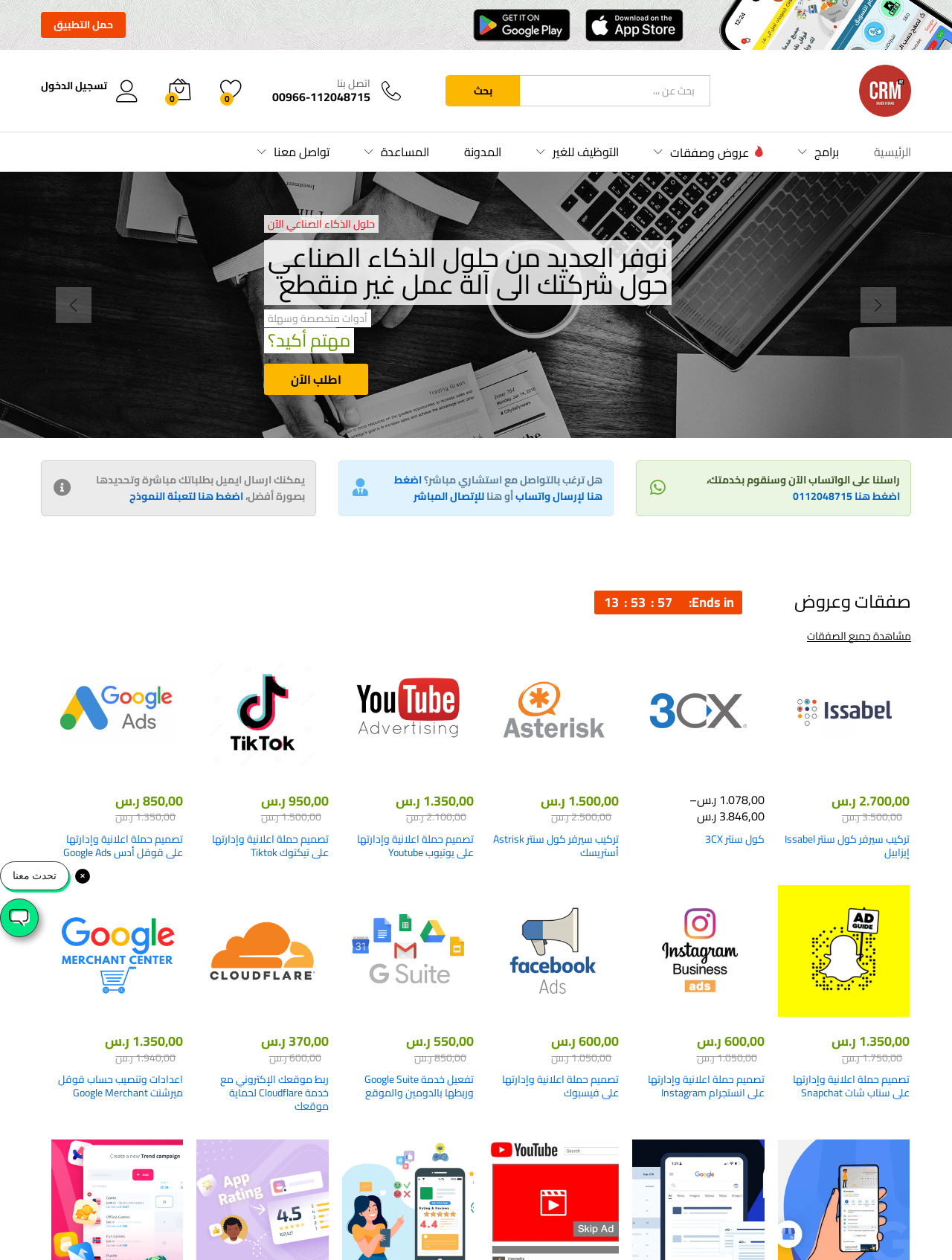Determine the bounding box coordinates of the clickable region to execute the instruction: "search for something". The coordinates should be four float numbers between 0 and 1, denoted as [left, top, right, bottom].

[0.546, 0.06, 0.745, 0.084]